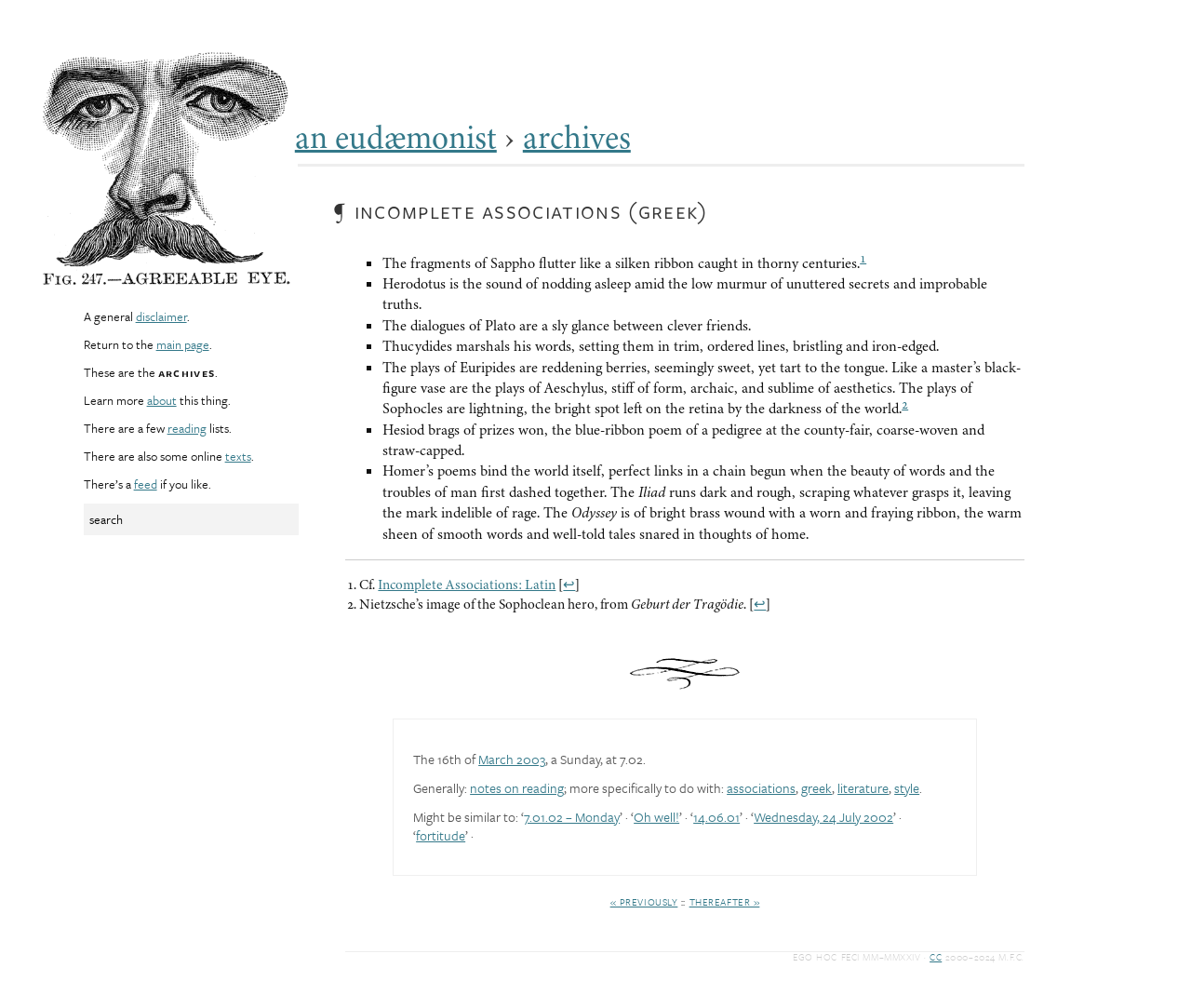Please identify the bounding box coordinates of the region to click in order to complete the task: "Learn more about this thing". The coordinates must be four float numbers between 0 and 1, specified as [left, top, right, bottom].

[0.123, 0.388, 0.148, 0.406]